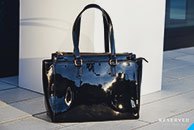Consider the image and give a detailed and elaborate answer to the question: 
How many handles does the handbag have?

According to the caption, the handbag 'features two sturdy handles', implying that it has two handles.